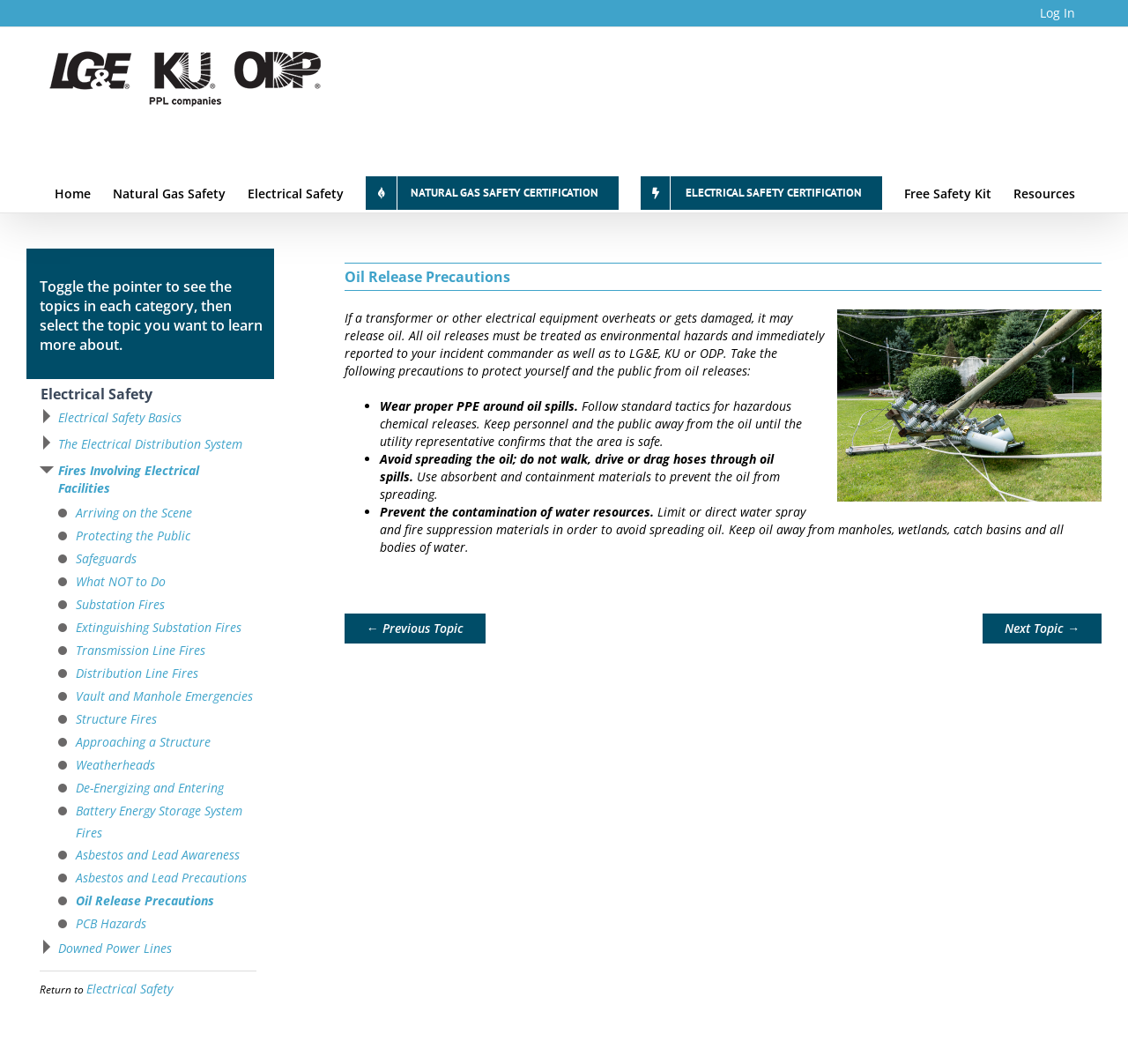Based on the visual content of the image, answer the question thoroughly: How many subtopics are there under 'Electrical Safety'?

There are 21 subtopics under 'Electrical Safety' which are listed in the menu item 'Electrical Safety' in the complementary section of the webpage.